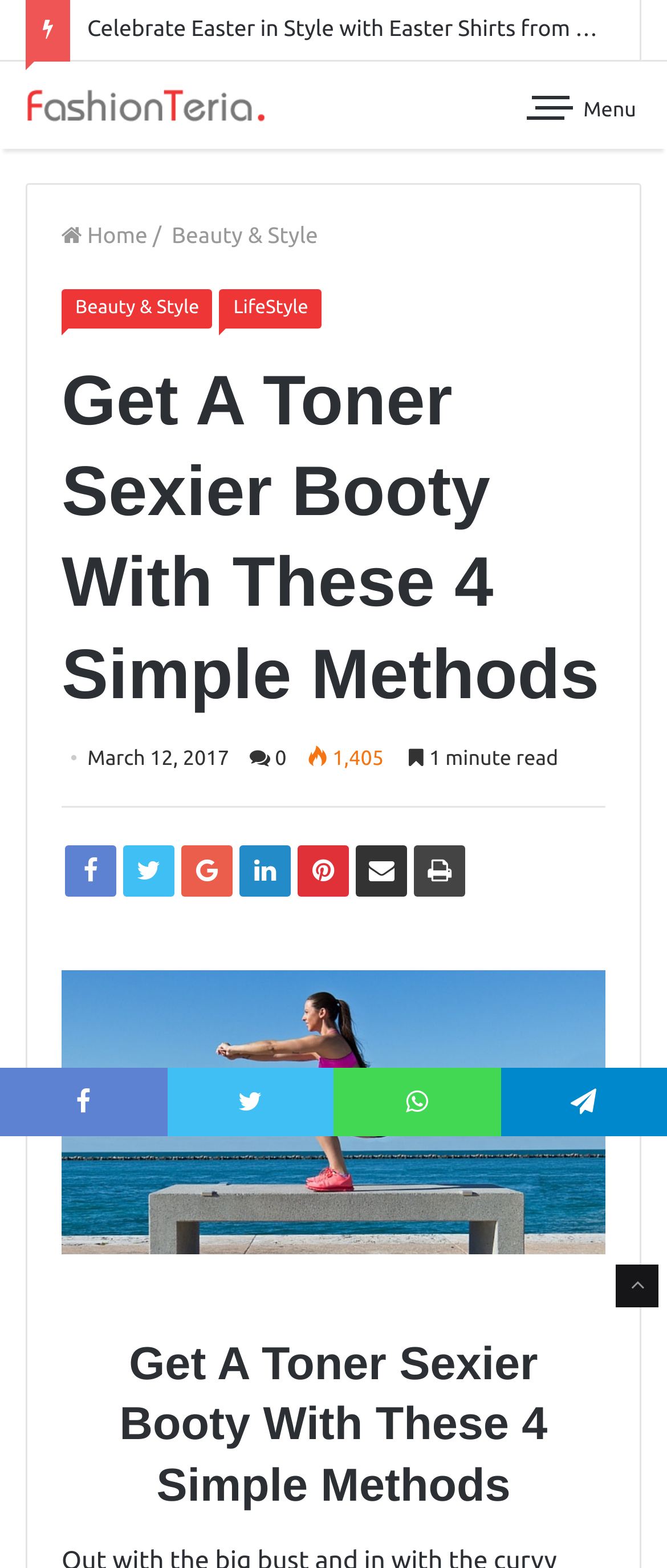Give a detailed explanation of the elements present on the webpage.

This webpage is about fashion and lifestyle trends, specifically focusing on getting a toner sexier booty with 4 simple methods. At the top, there is a navigation bar with a "Menu" link and a logo with the text "Fashion and Lifestyle Trends for Men & Women". Below the navigation bar, there is a header section with links to "Home", "Beauty & Style", and "LifeStyle". 

The main content of the webpage is an article with the title "Get A Toner Sexier Booty With These 4 Simple Methods" and a subtitle "Toner Sexier Booty". The article has a publication date of "March 12, 2017" and indicates that it is a 1-minute read with 1,405 views. There are social media links to Facebook, Twitter, WhatsApp, and Telegram at the bottom left of the page.

On the right side of the article, there are several icons, including Facebook, Twitter, WhatsApp, Telegram, and a few others. There is also a "Share" link with an arrow icon at the bottom right of the page. The webpage has a total of 7 images, including the logo, social media icons, and an image related to the article title.